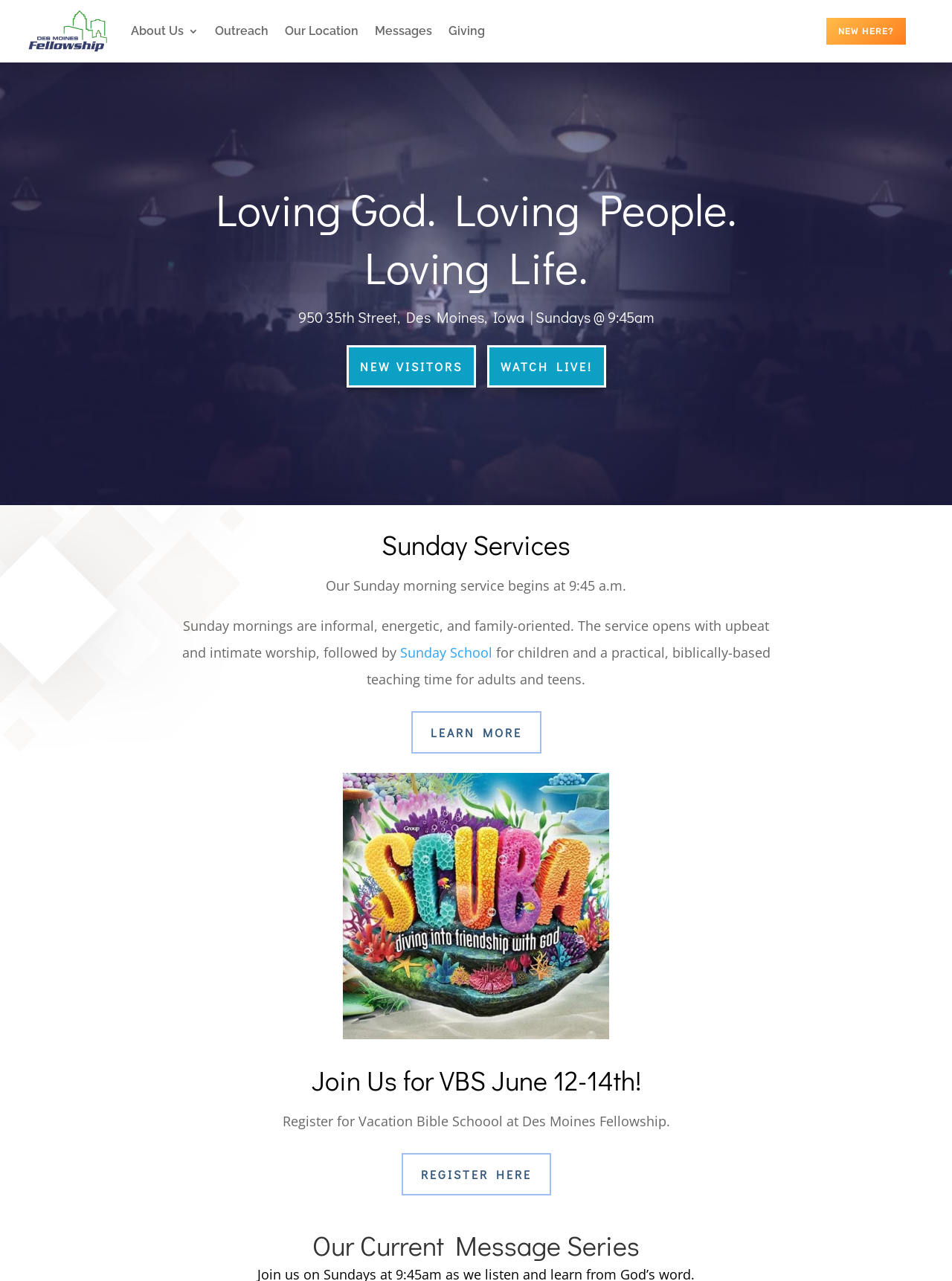What is the theme of the event on June 12-14th? Observe the screenshot and provide a one-word or short phrase answer.

Vacation Bible School